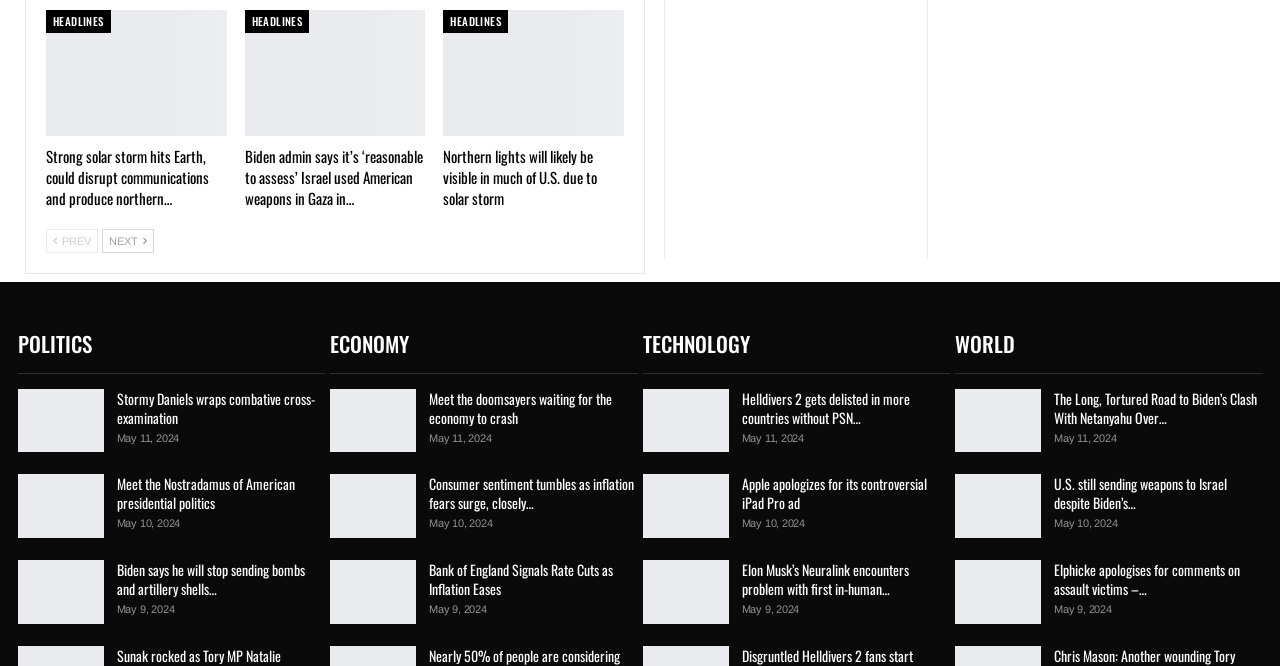Can you specify the bounding box coordinates of the area that needs to be clicked to fulfill the following instruction: "View the 'Strong solar storm hits Earth, could disrupt communications and produce northern lights in' article"?

[0.036, 0.015, 0.177, 0.205]